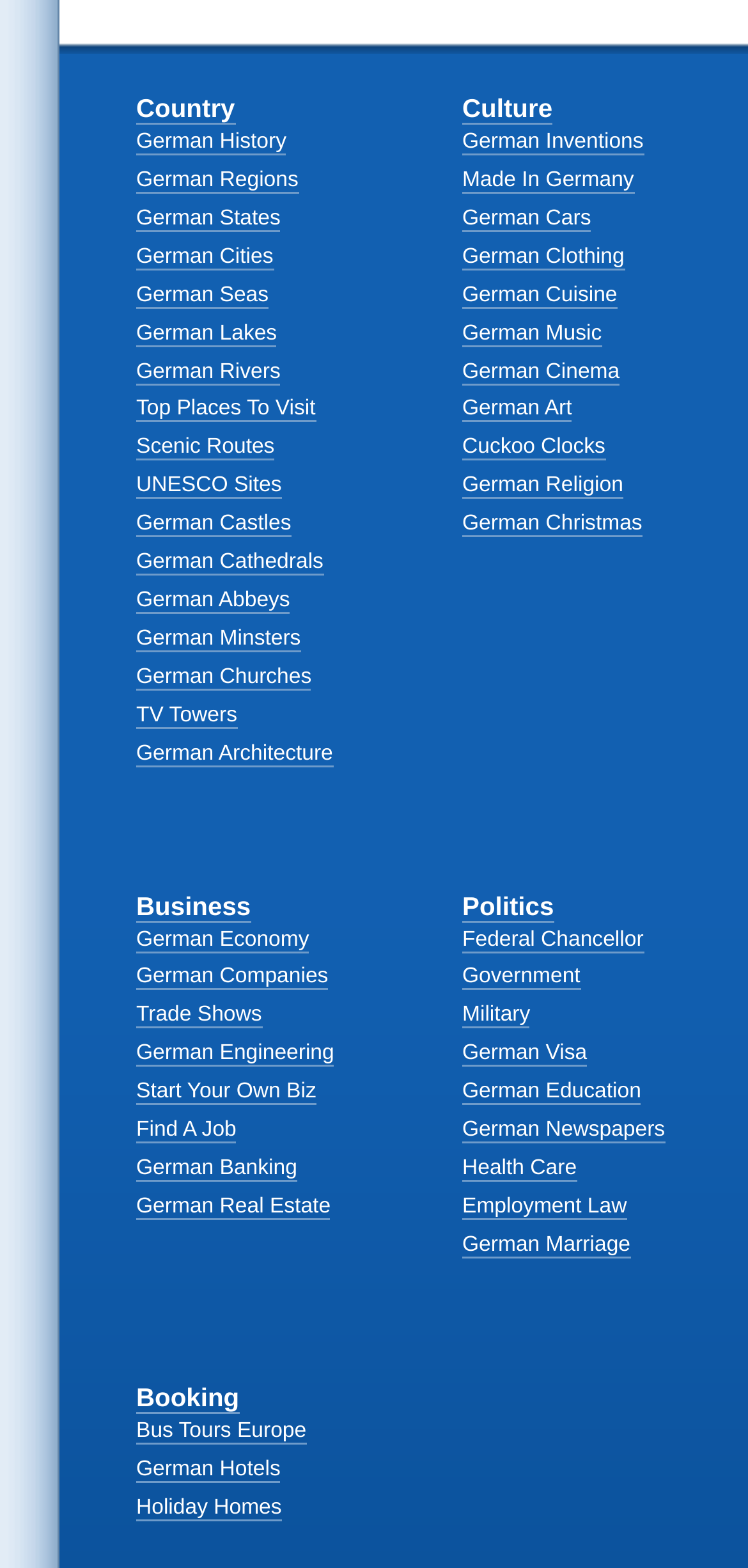Please identify the bounding box coordinates of the clickable region that I should interact with to perform the following instruction: "Book a hotel in Germany". The coordinates should be expressed as four float numbers between 0 and 1, i.e., [left, top, right, bottom].

[0.182, 0.926, 0.49, 0.95]